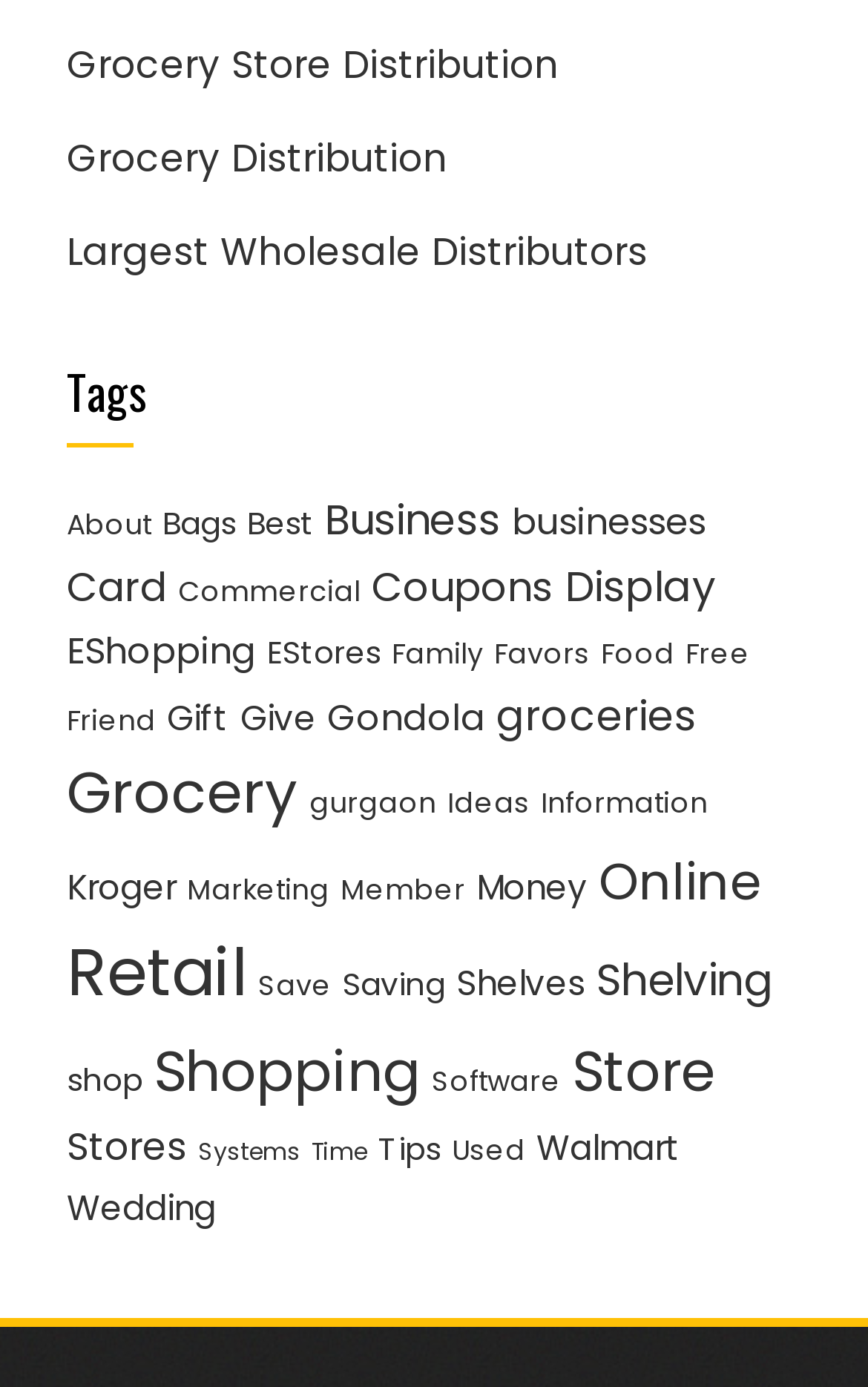What is the first link text under the 'Tags' heading?
Give a single word or phrase answer based on the content of the image.

About (4 items)